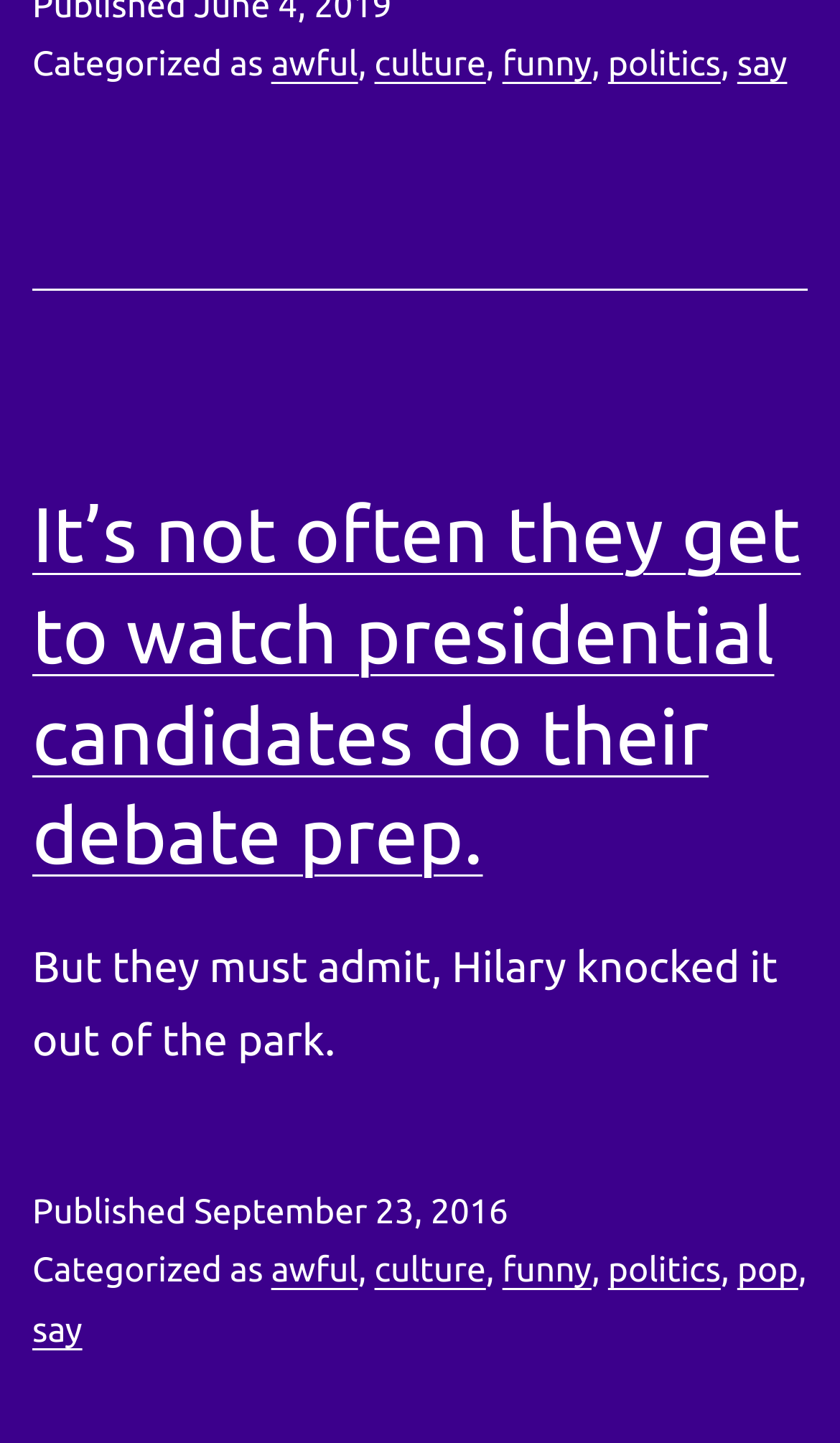Pinpoint the bounding box coordinates of the clickable area necessary to execute the following instruction: "click the link categorized as awful". The coordinates should be given as four float numbers between 0 and 1, namely [left, top, right, bottom].

[0.323, 0.031, 0.426, 0.058]